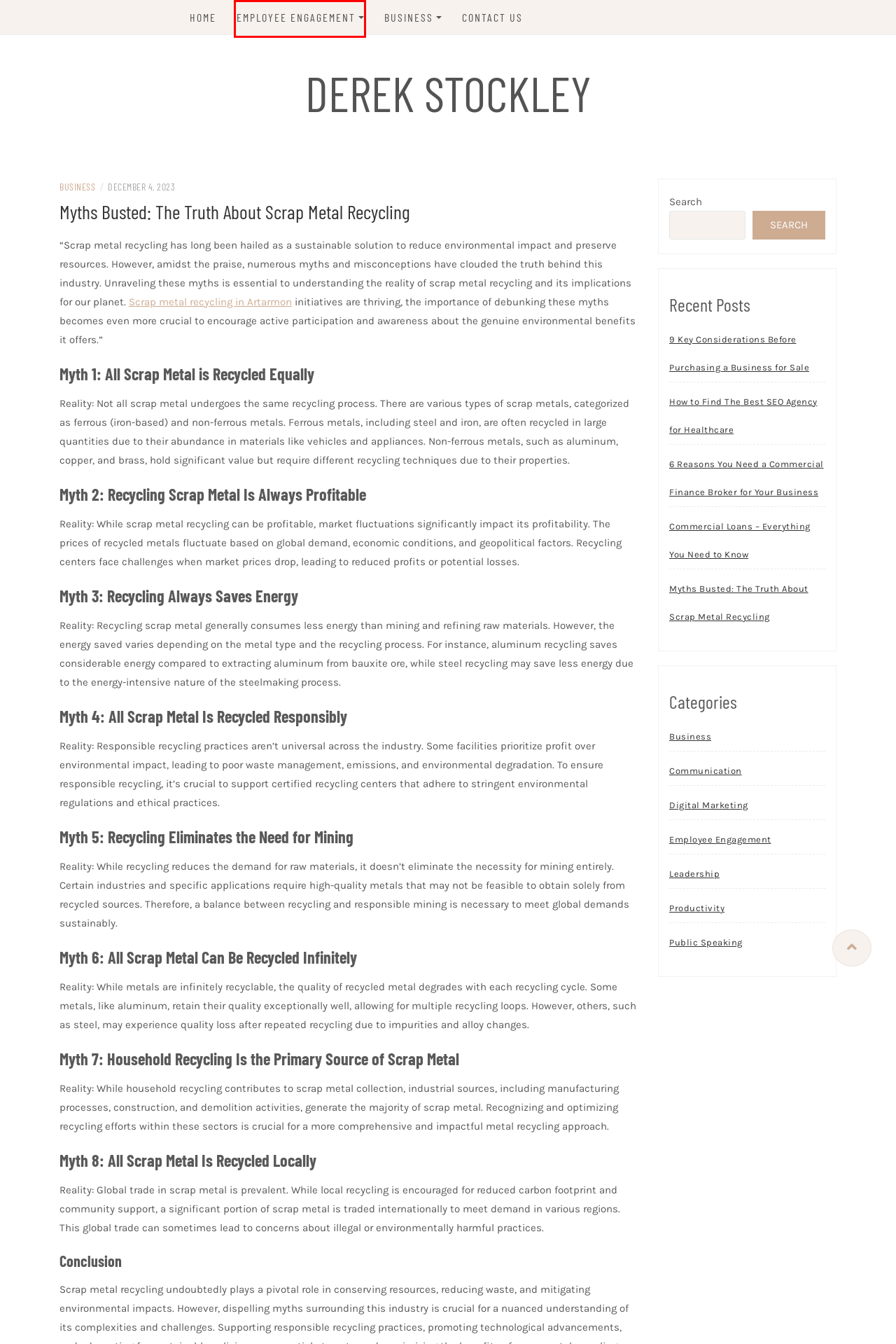Take a look at the provided webpage screenshot featuring a red bounding box around an element. Select the most appropriate webpage description for the page that loads after clicking on the element inside the red bounding box. Here are the candidates:
A. Employee Engagement – Derek Stockley
B. Public Speaking – Derek Stockley
C. 9 Key Considerations Before Purchasing a Business for Sale – Derek Stockley
D. Derek Stockley
E. How to Find The Best SEO Agency for Healthcare – Derek Stockley
F. Communication – Derek Stockley
G. 6 Reasons You Need a Commercial Finance Broker for Your Business – Derek Stockley
H. Scrap Metal Recycling Artarmon | Local Scrap Metal

A